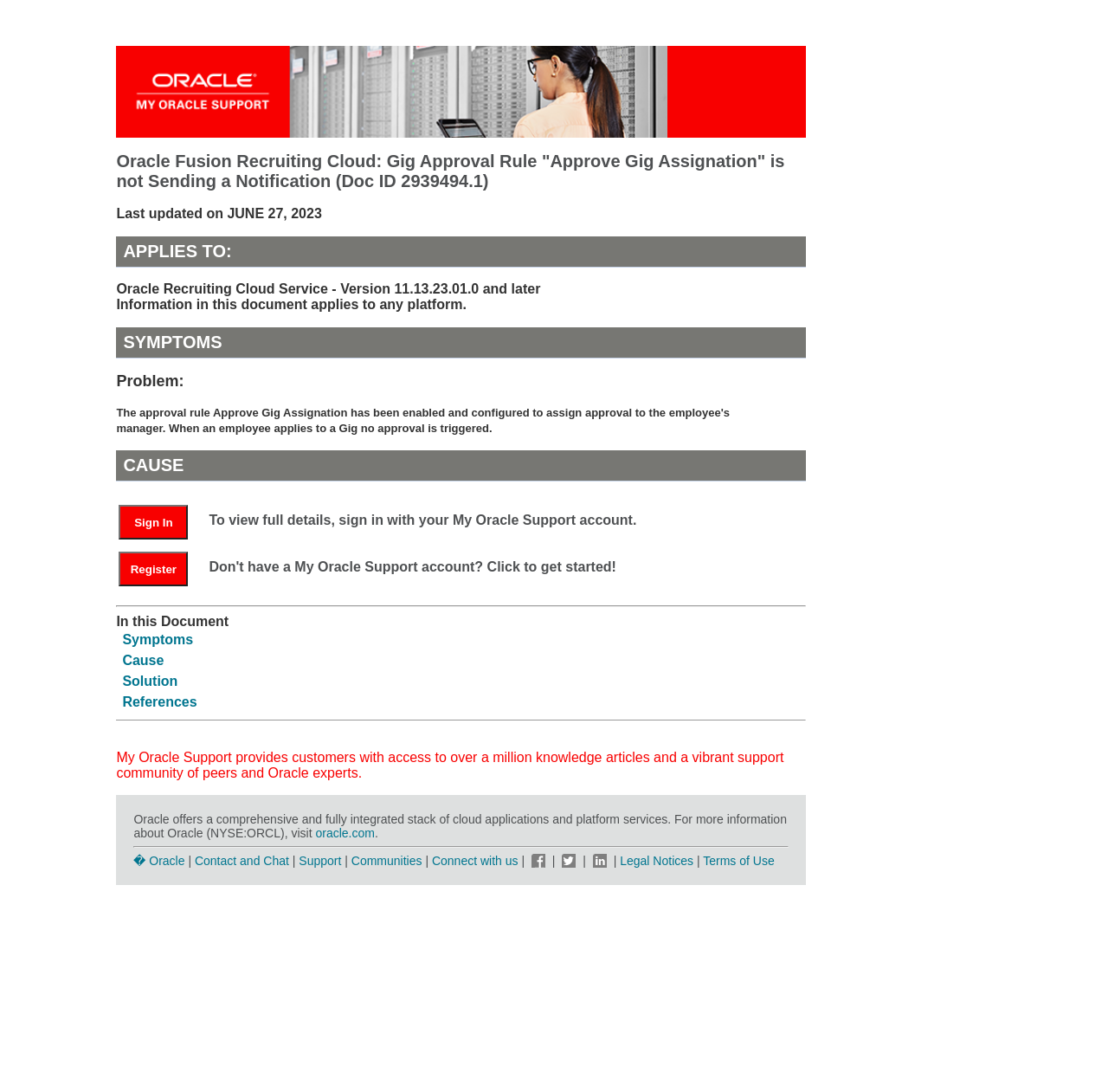Give a comprehensive overview of the webpage, including key elements.

This webpage is about a specific issue in Oracle Fusion Recruiting Cloud, titled "Gig Approval Rule 'Approve Gig Assignation' is not Sending a Notification". The page has a banner at the top with the title and a small image. Below the banner, there is a heading that reads "My Oracle Support Banner" with an image next to it.

The main content of the page is divided into sections, including "APPLIES TO:", "SYMPTOMS", "CAUSE", and others. Each section has a heading and a brief description or table below it. The "SYMPTOMS" section describes the problem, which is that when an employee applies to a Gig, no approval is triggered. The "CAUSE" section has a table with two rows, one with a "Sign In" button and the other with a "Register" button.

There are also several links on the page, including "Symptoms", "Cause", and "Solution", which are likely anchors to different sections of the page. Additionally, there are links to "References" and "In this Document" at the bottom of the page.

The footer of the page has a brief description of Oracle and its services, followed by a horizontal separator. Below the separator, there are links to various Oracle resources, including "Contact and Chat", "Support", "Communities", and social media platforms like Facebook, Twitter, and LinkedIn. There are also links to "Legal Notices" and "Terms of Use" at the very bottom of the page.